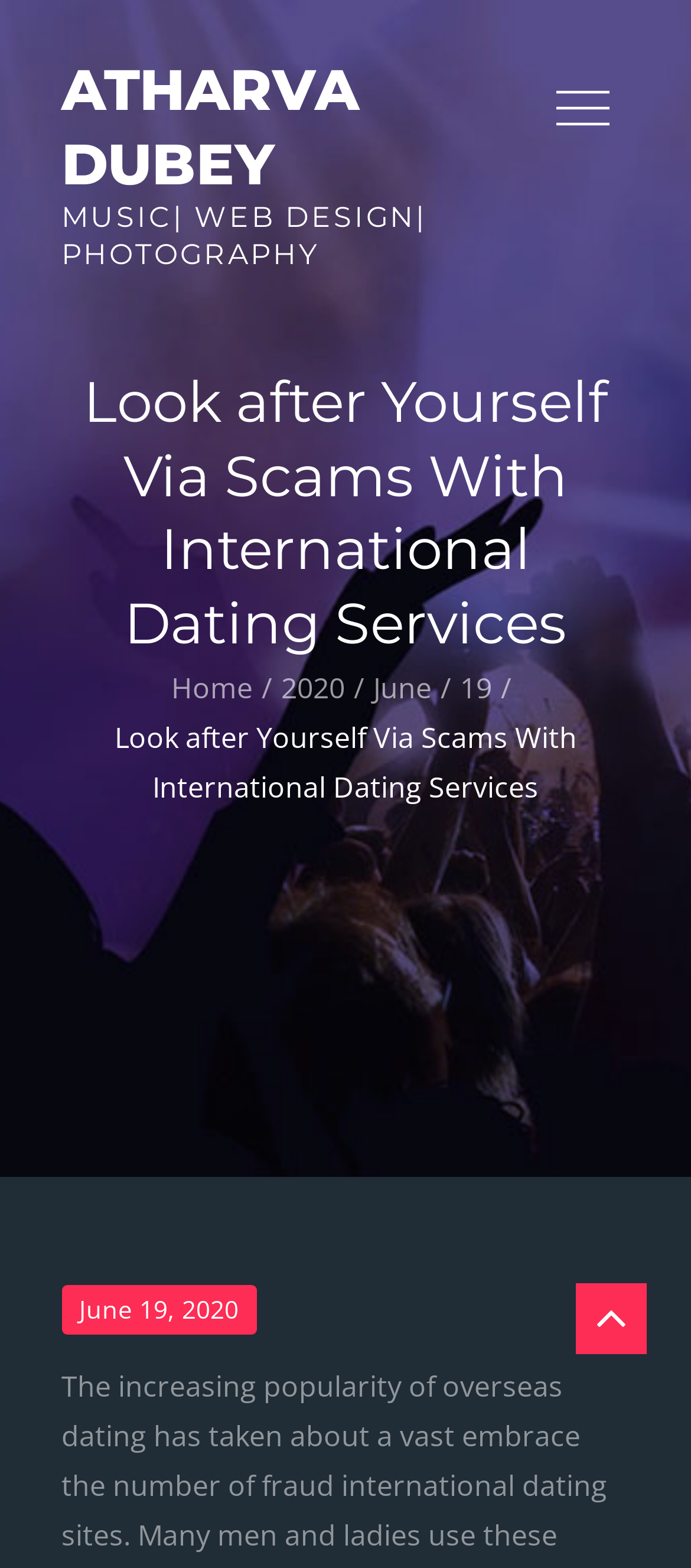What is the author's profession?
Provide a one-word or short-phrase answer based on the image.

Music, Web Design, Photography